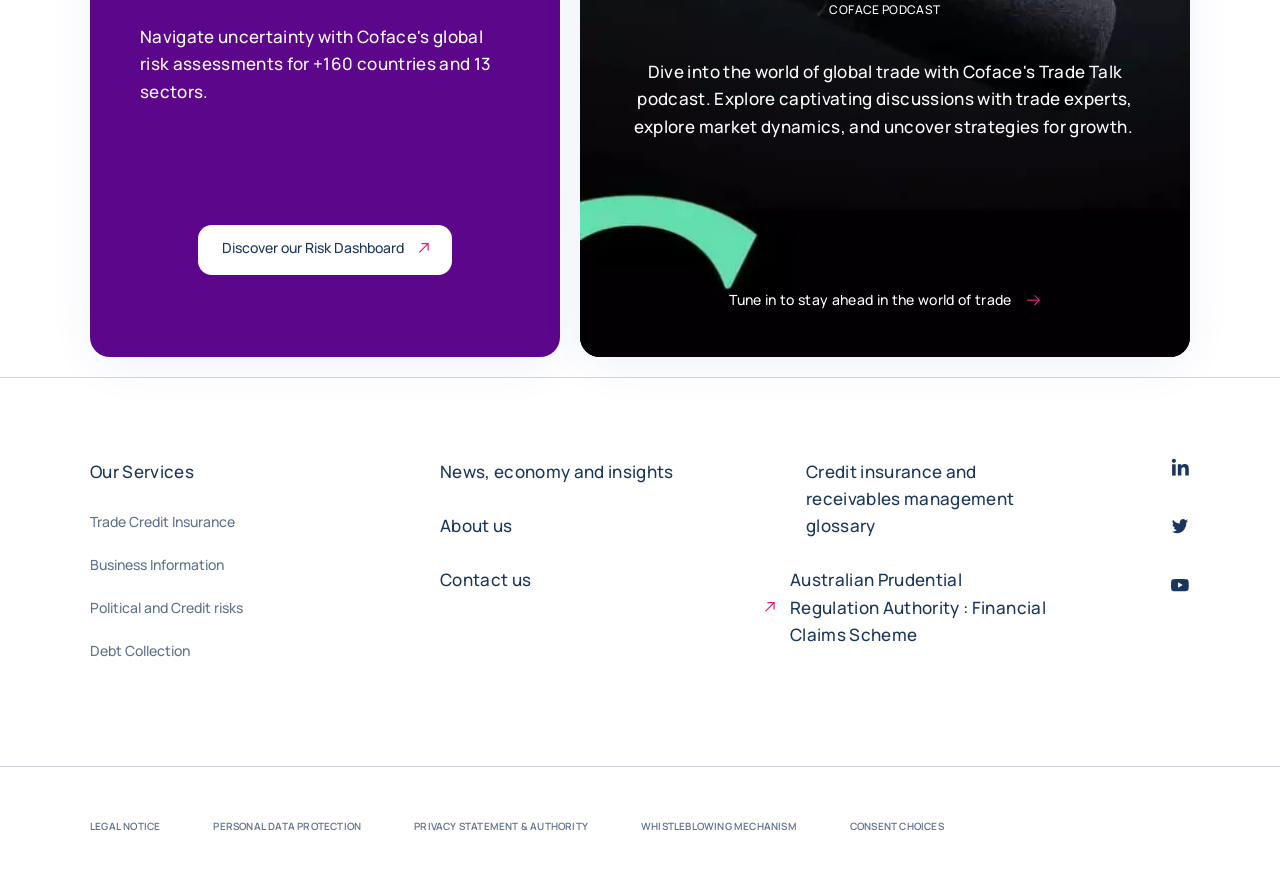Please determine the bounding box coordinates of the element to click on in order to accomplish the following task: "Learn about Trade Credit Insurance". Ensure the coordinates are four float numbers ranging from 0 to 1, i.e., [left, top, right, bottom].

[0.07, 0.583, 0.184, 0.599]